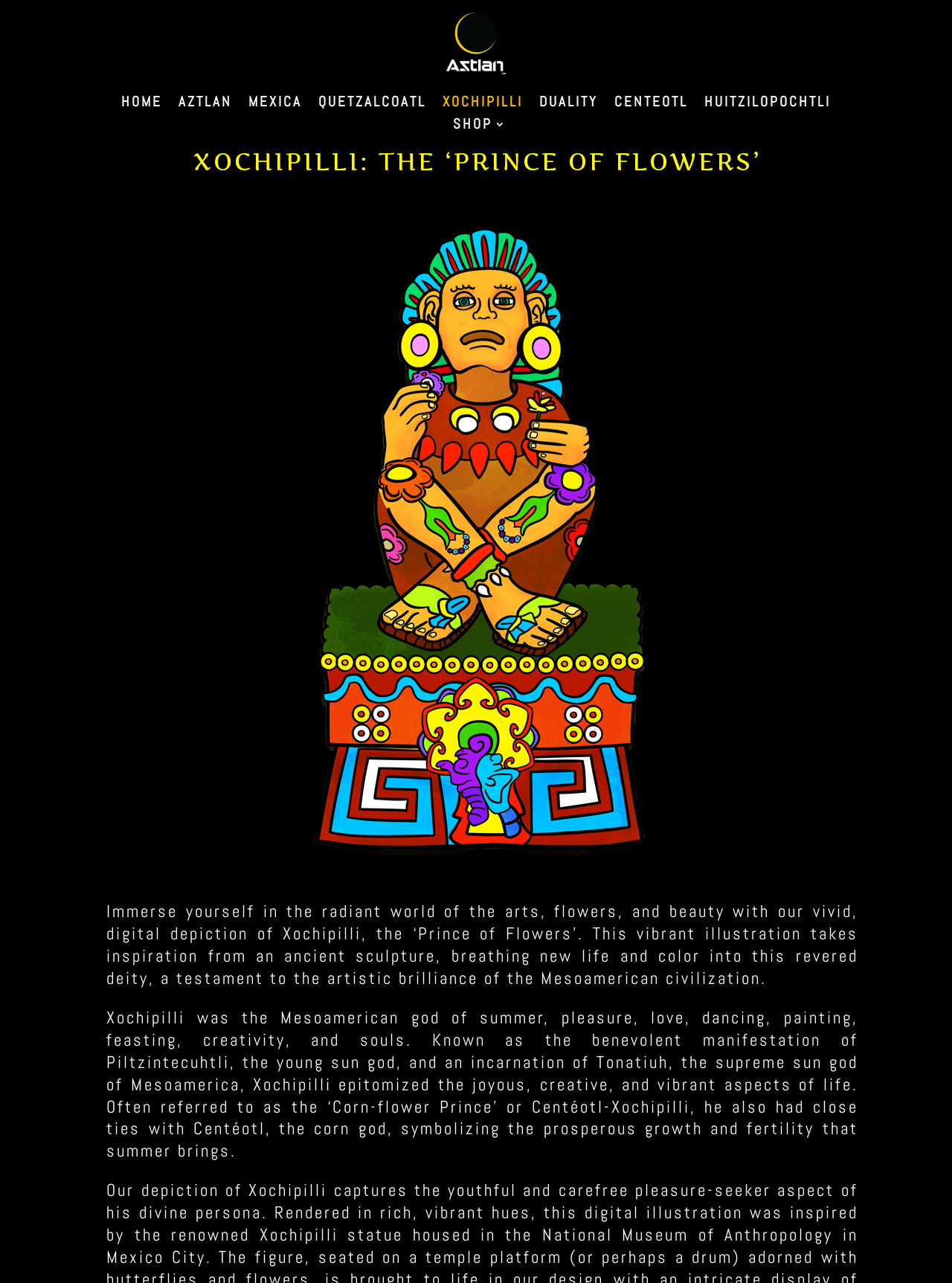Please give a succinct answer to the question in one word or phrase:
What is the inspiration behind the illustration?

An ancient sculpture